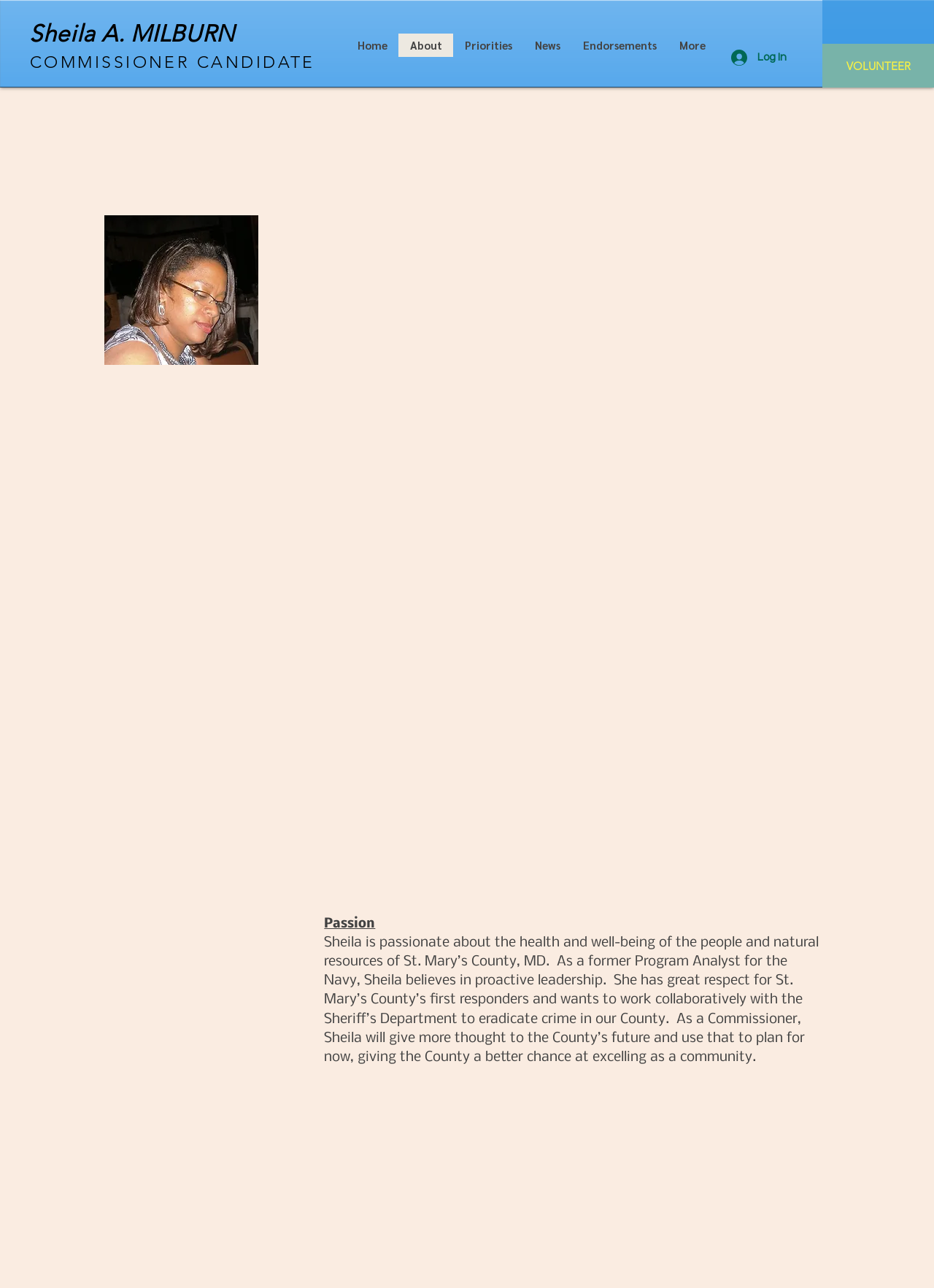Find and indicate the bounding box coordinates of the region you should select to follow the given instruction: "Click on the 'Log In' button".

[0.772, 0.035, 0.848, 0.054]